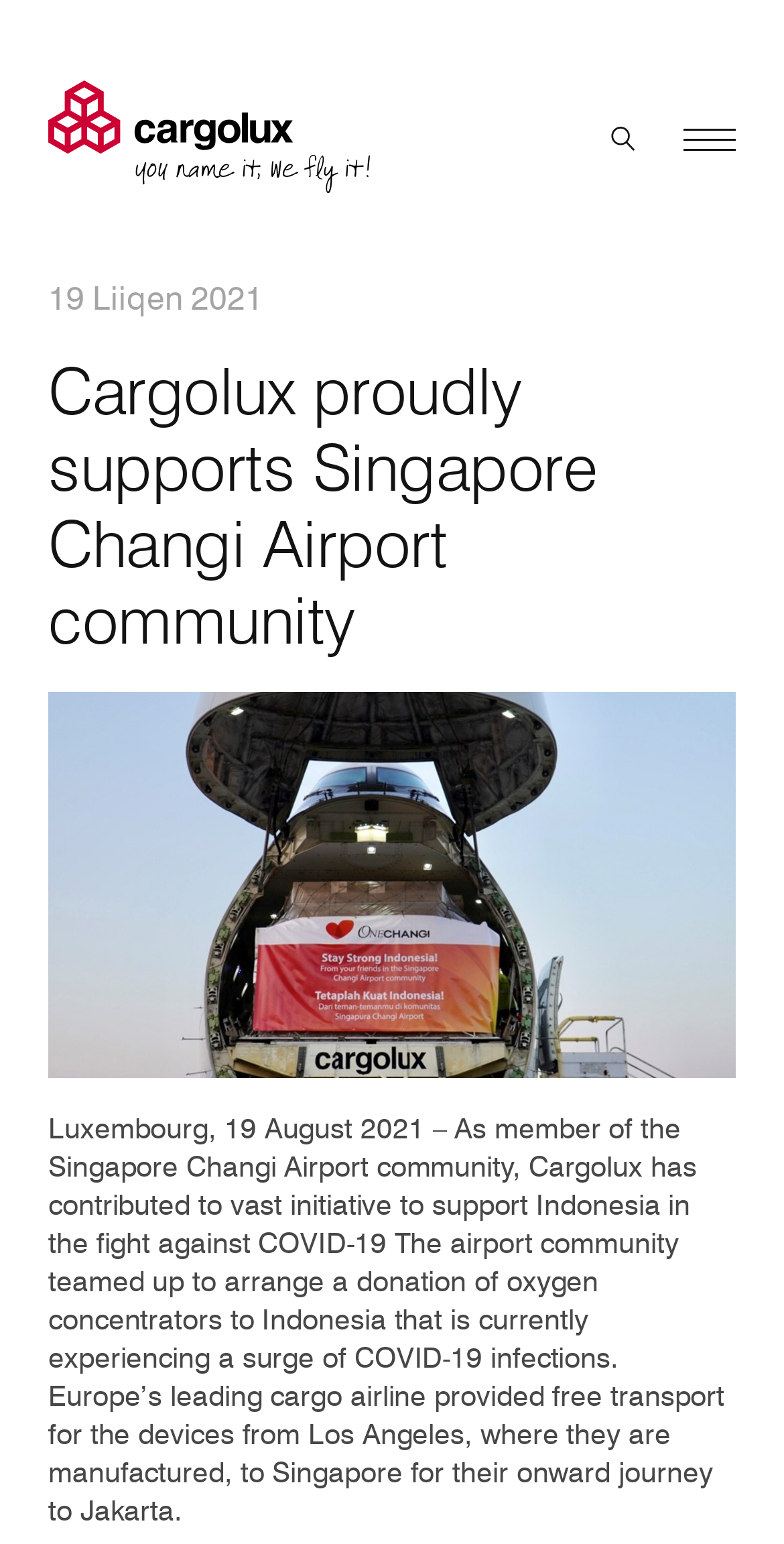Give a one-word or phrase response to the following question: How many menu items are under 'About us'?

4